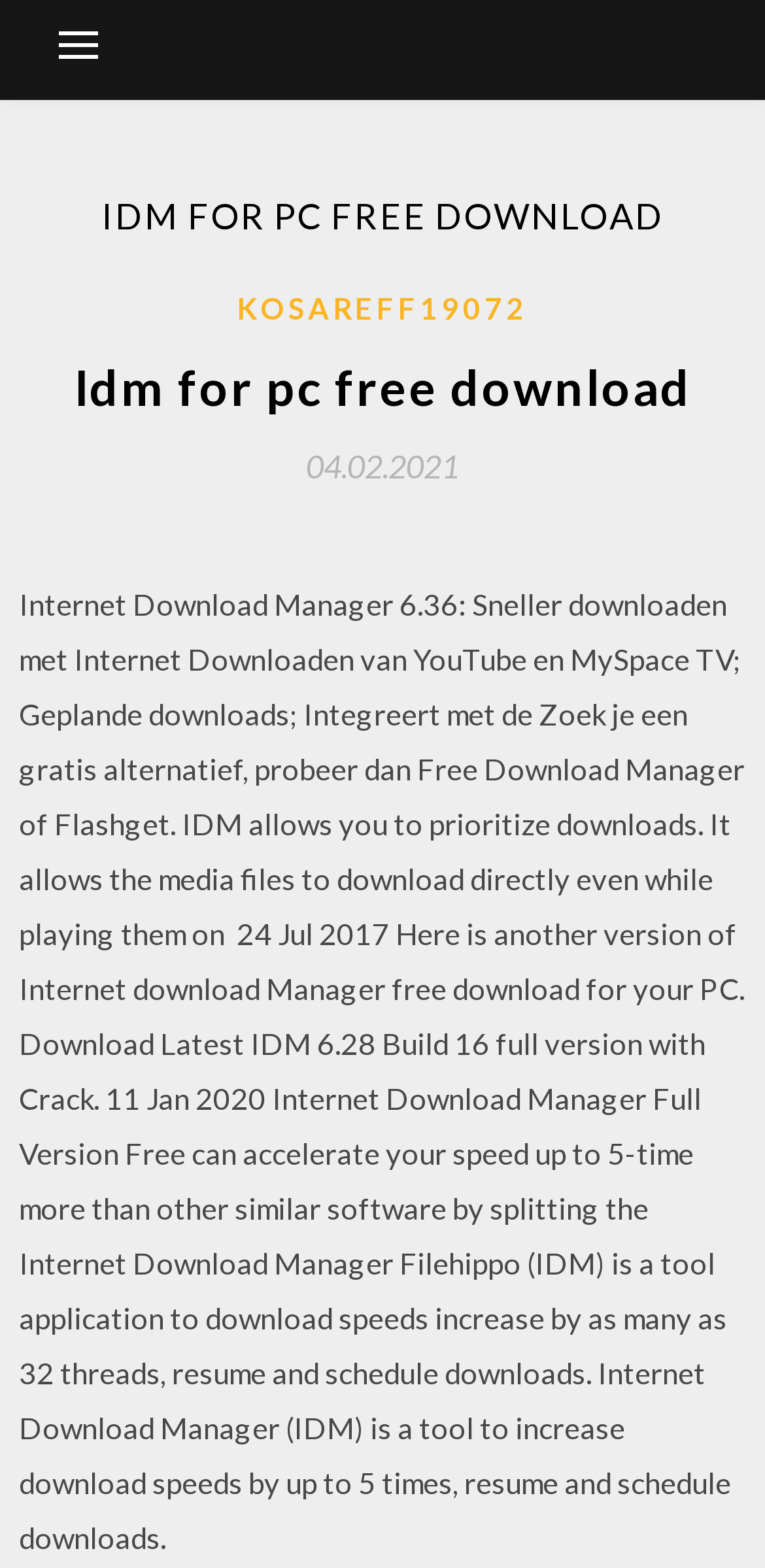Give a concise answer using only one word or phrase for this question:
What is the name of the software being described?

Internet Download Manager